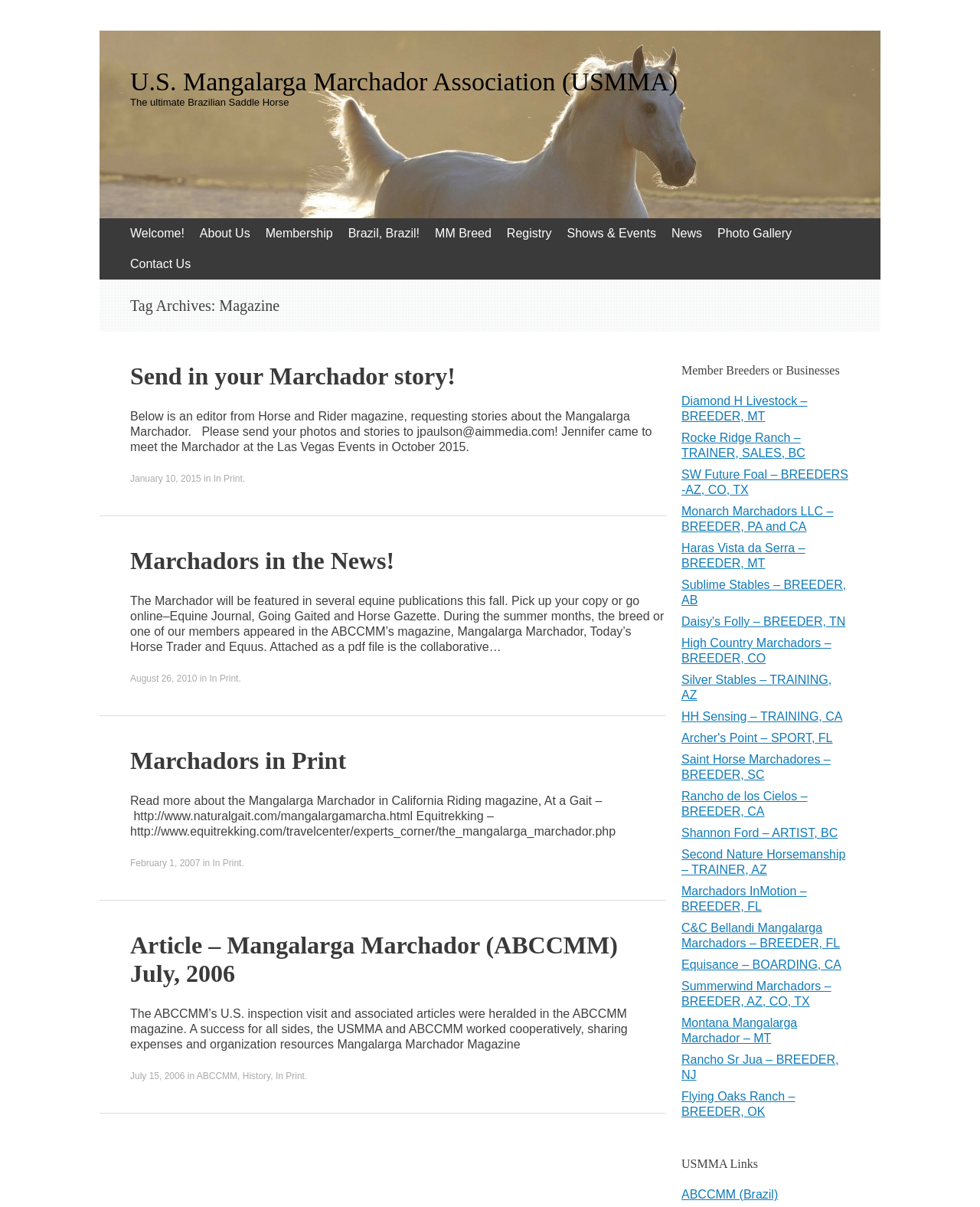What is the breed of horse featured on this webpage?
Look at the screenshot and give a one-word or phrase answer.

Mangalarga Marchador